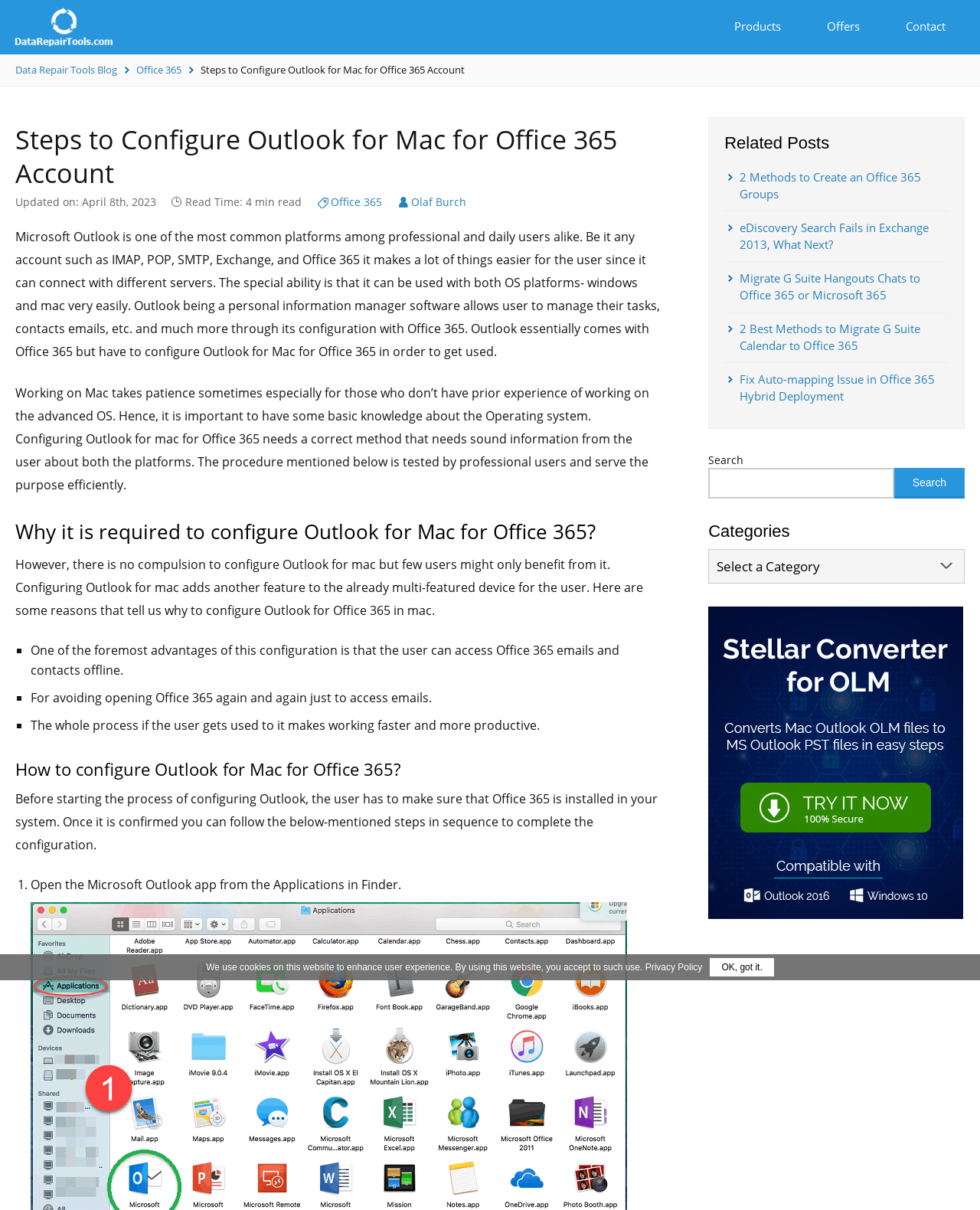Identify the bounding box of the HTML element described as: "Olaf Burch".

[0.405, 0.161, 0.476, 0.173]